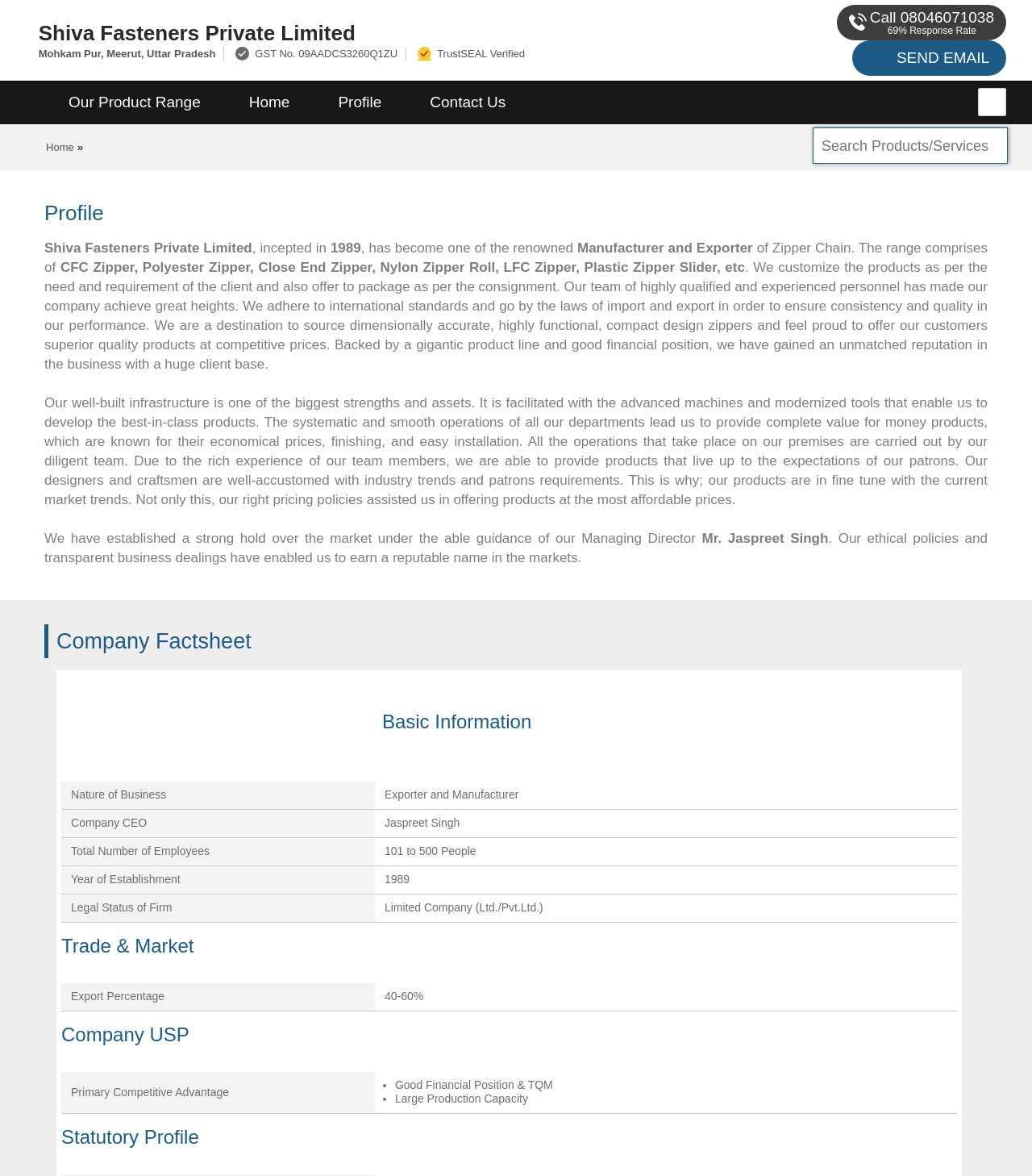Please provide a detailed answer to the question below by examining the image:
What is the company name?

The company name can be found at the top of the webpage, in the first layout table, where it is written as 'Shiva Fasteners Private Limited' in a heading element.